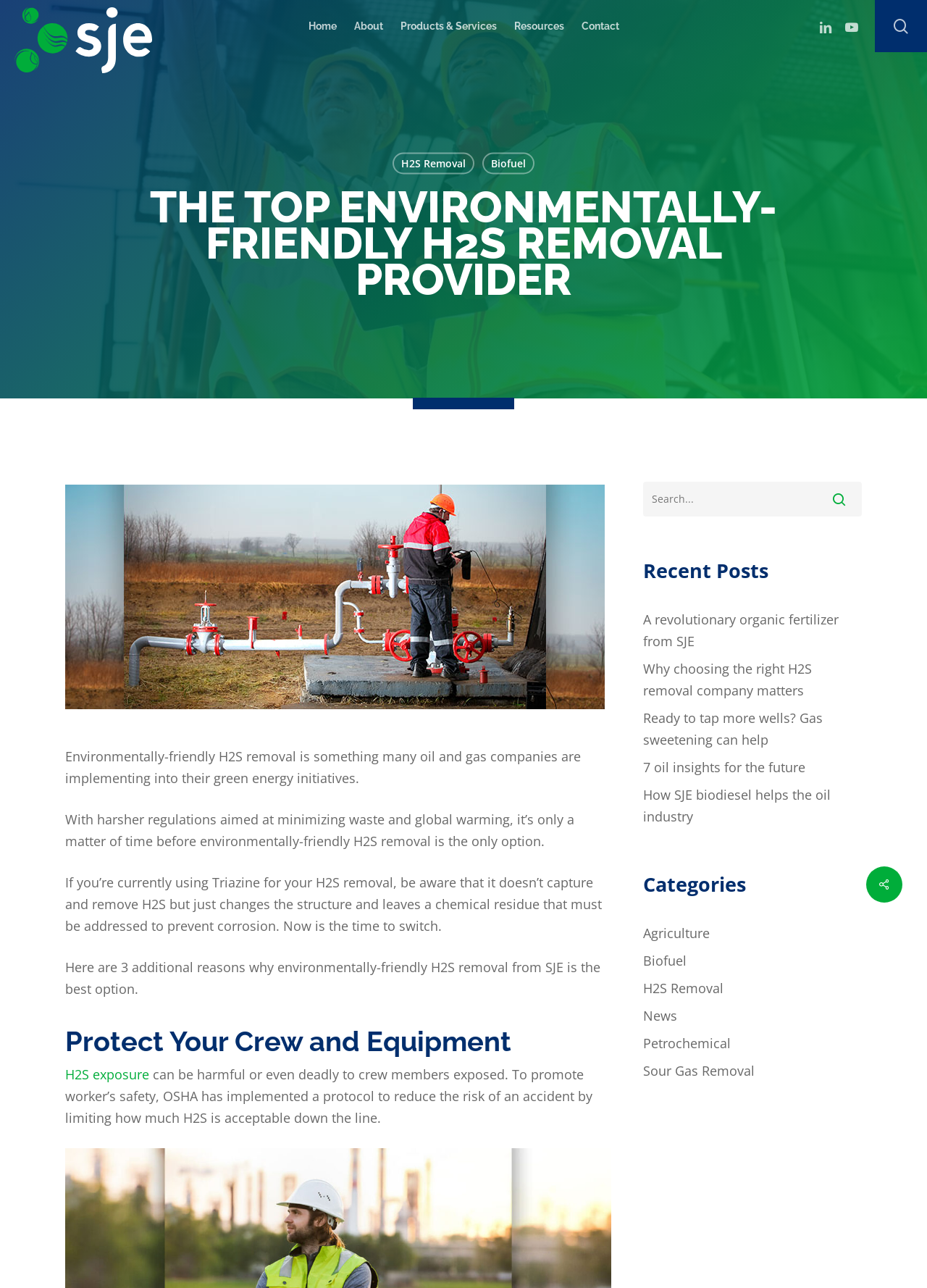Pinpoint the bounding box coordinates of the clickable area needed to execute the instruction: "Search for something". The coordinates should be specified as four float numbers between 0 and 1, i.e., [left, top, right, bottom].

None